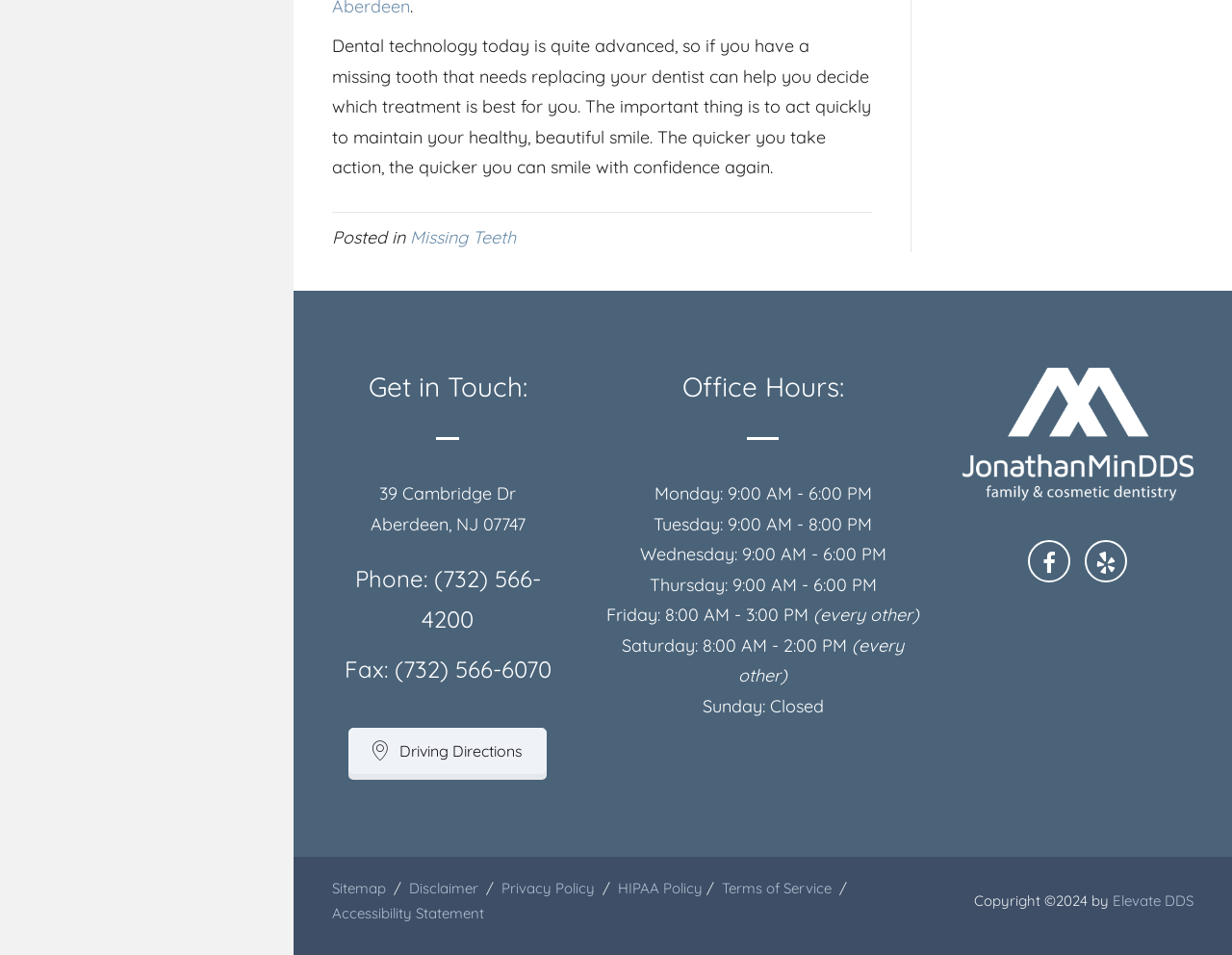Please identify the bounding box coordinates of the element that needs to be clicked to execute the following command: "View the blog". Provide the bounding box using four float numbers between 0 and 1, formatted as [left, top, right, bottom].

None